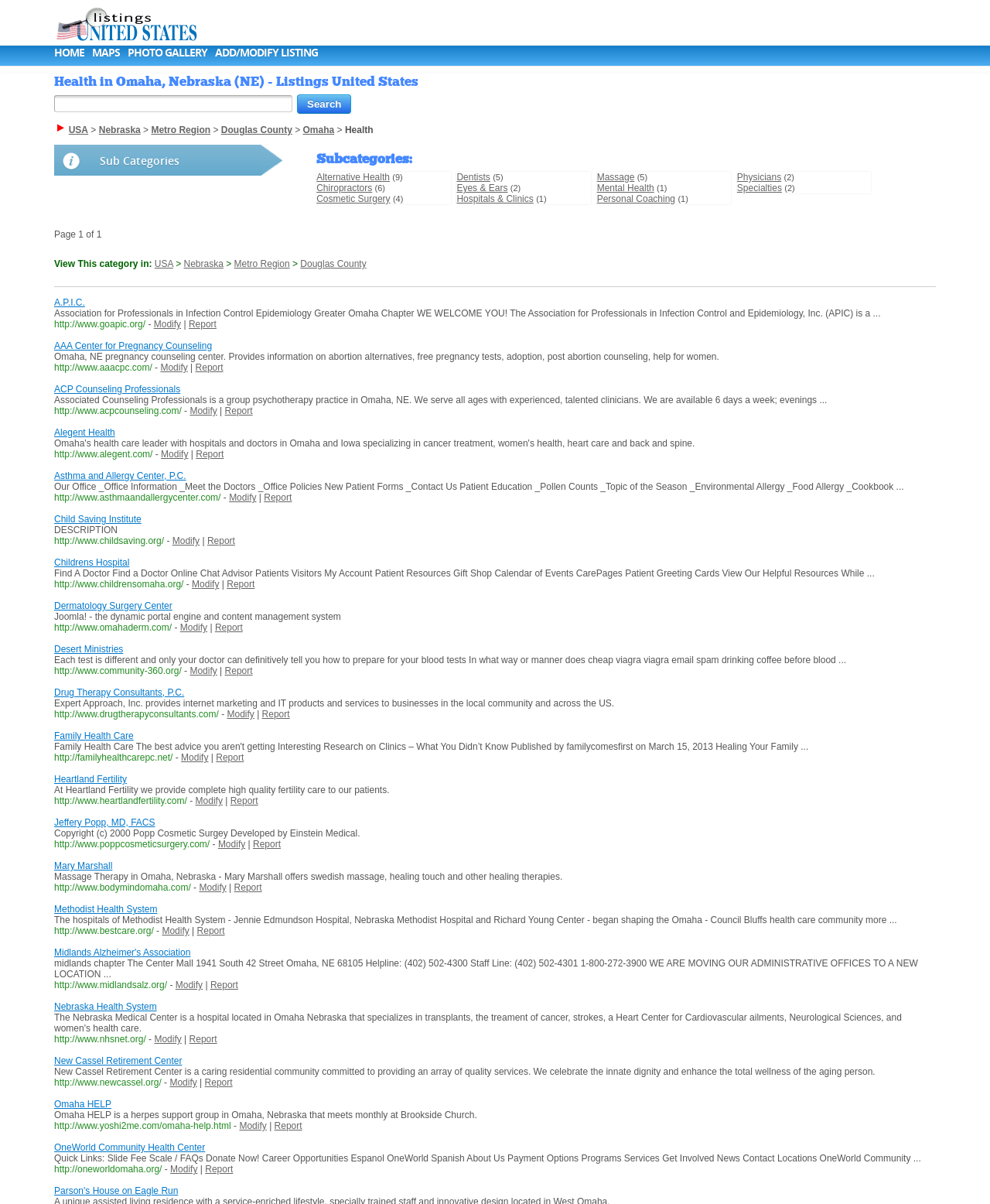Using the element description provided, determine the bounding box coordinates in the format (top-left x, top-left y, bottom-right x, bottom-right y). Ensure that all values are floating point numbers between 0 and 1. Element description: Child Saving Institute

[0.055, 0.427, 0.143, 0.436]